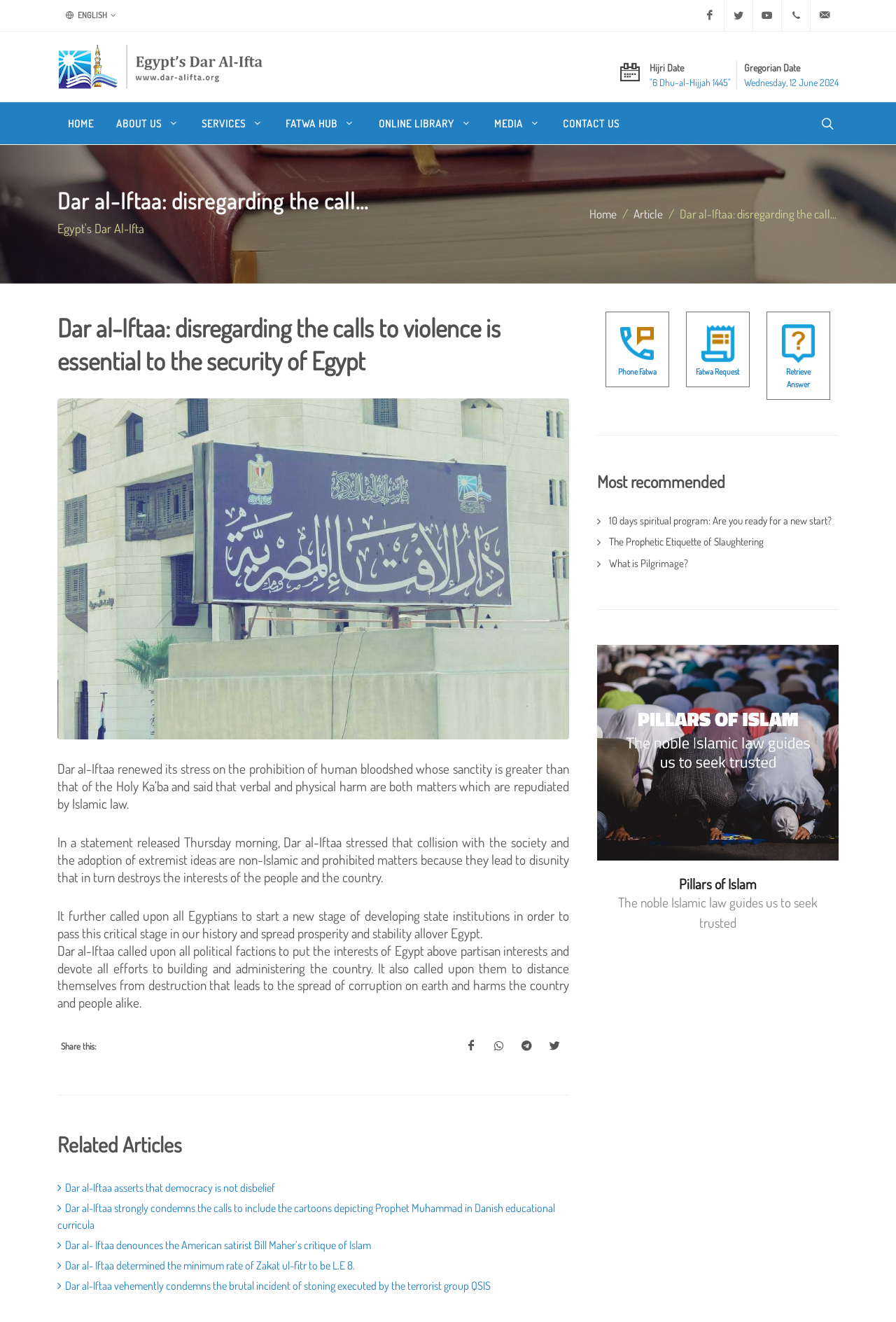What is the main topic of the article?
Relying on the image, give a concise answer in one word or a brief phrase.

Prohibition of human bloodshed